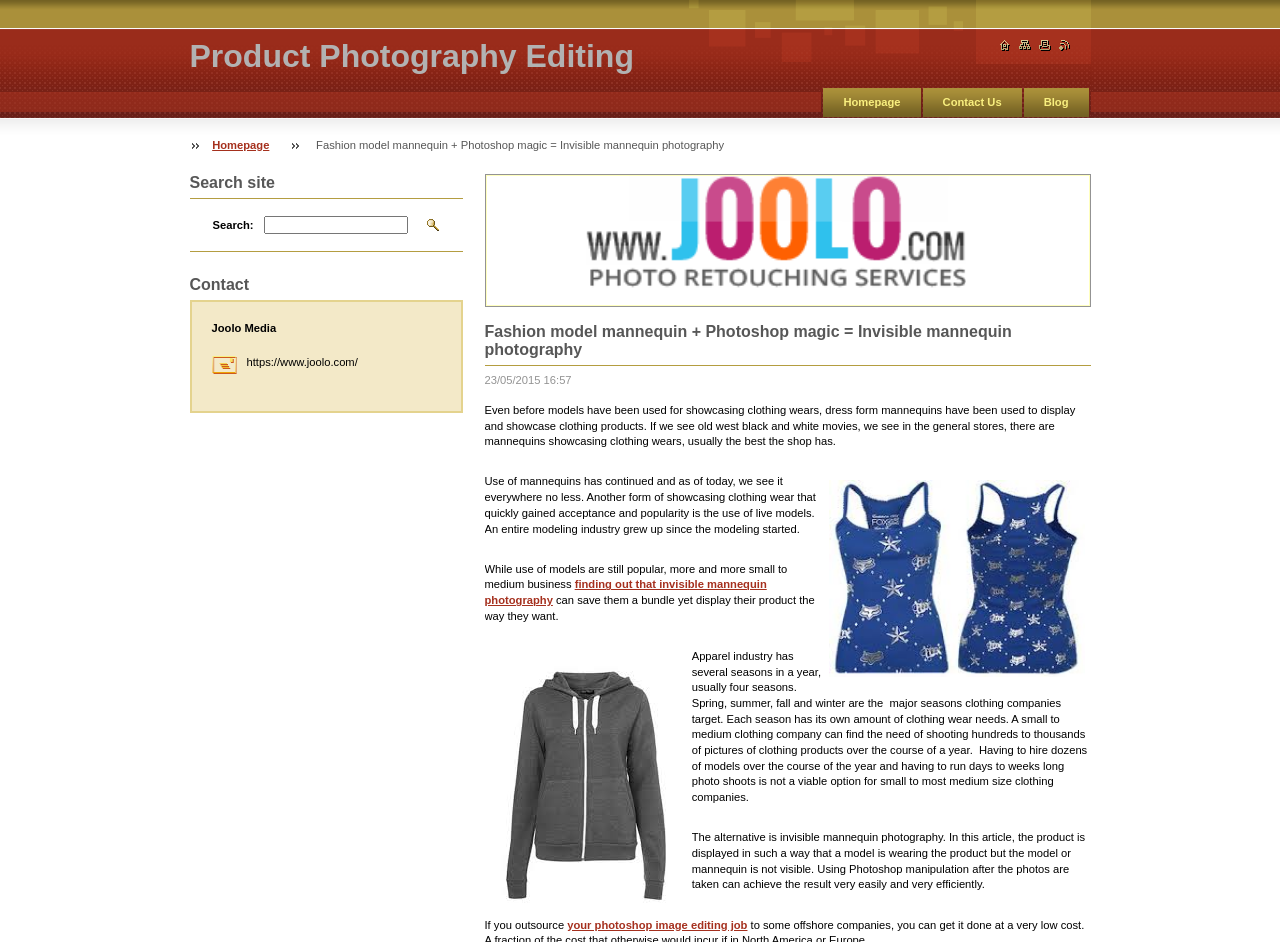What is the main topic of this webpage?
Offer a detailed and exhaustive answer to the question.

Based on the webpage content, it appears that the main topic is discussing the use of invisible mannequin photography in product photography editing, specifically in the apparel industry. The webpage provides information on the history of mannequins, the benefits of using invisible mannequin photography, and how it can be achieved using Photoshop manipulation.